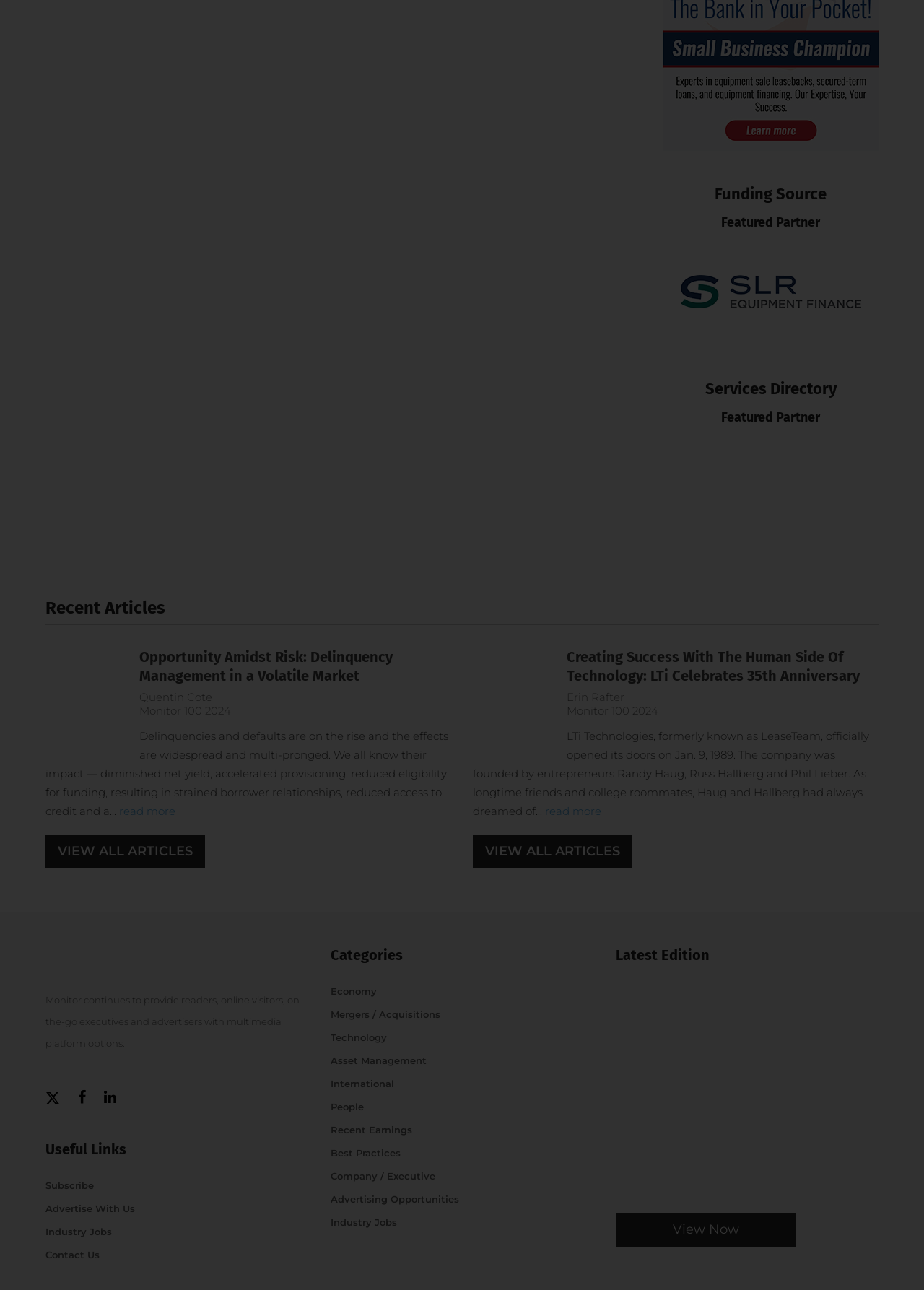What is the category of the article 'Creating Success With The Human Side Of Technology: LTi Celebrates 35th Anniversary'?
Using the image provided, answer with just one word or phrase.

Technology